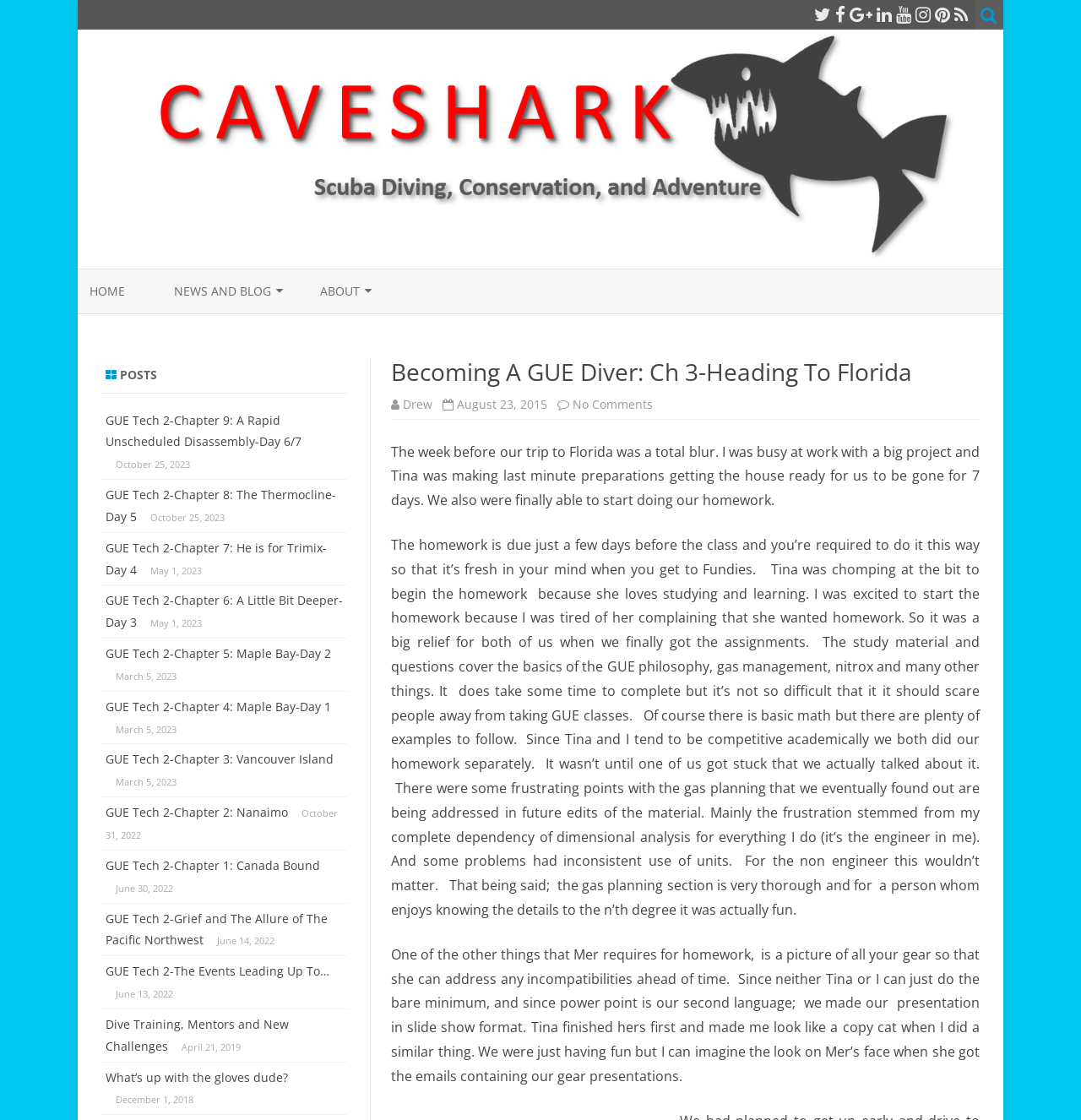Select the bounding box coordinates of the element I need to click to carry out the following instruction: "Explore the 'SCUBA DIVING' category".

[0.161, 0.311, 0.317, 0.342]